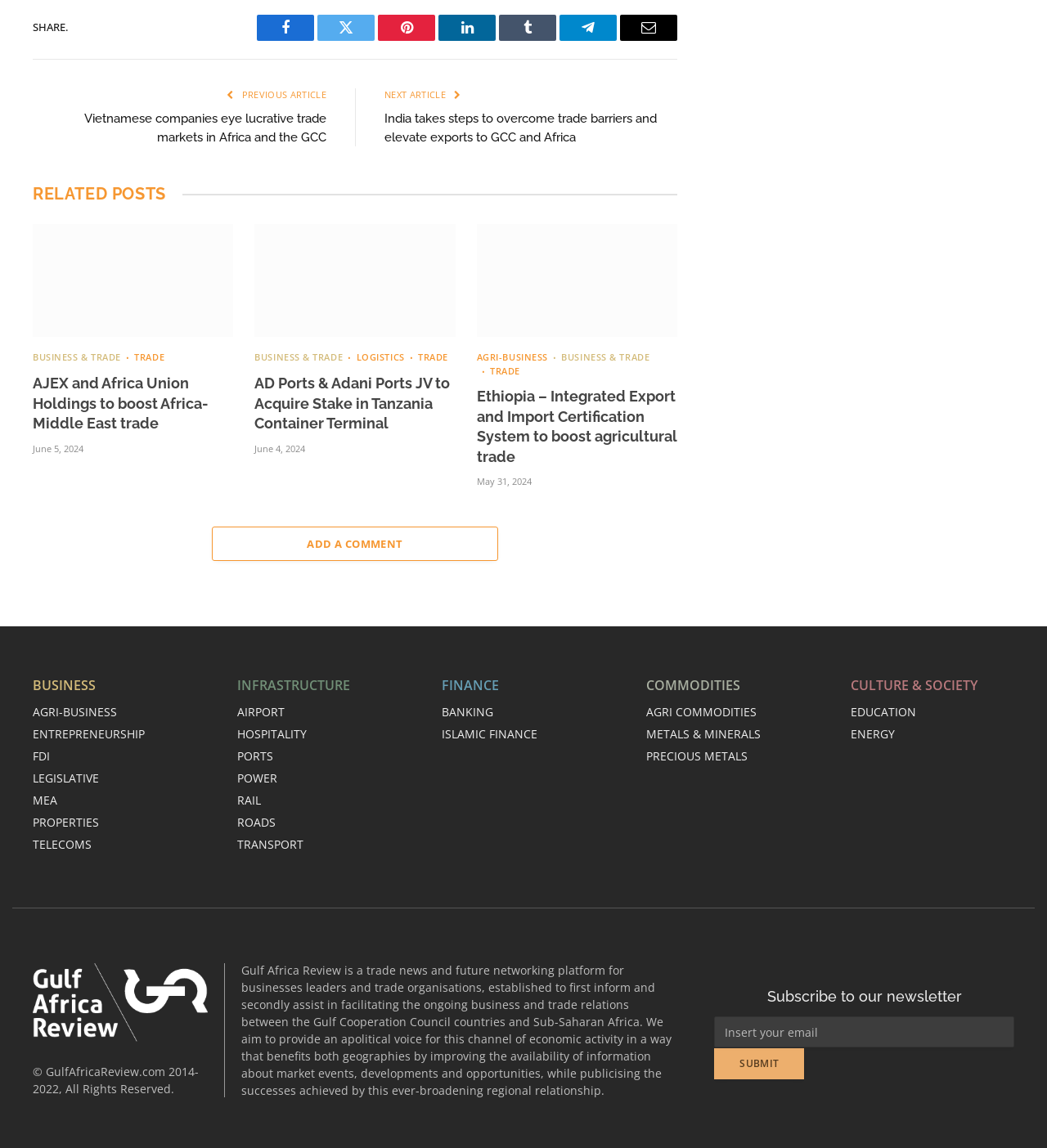Identify the bounding box coordinates of the section that should be clicked to achieve the task described: "Share on Facebook".

[0.245, 0.013, 0.3, 0.035]